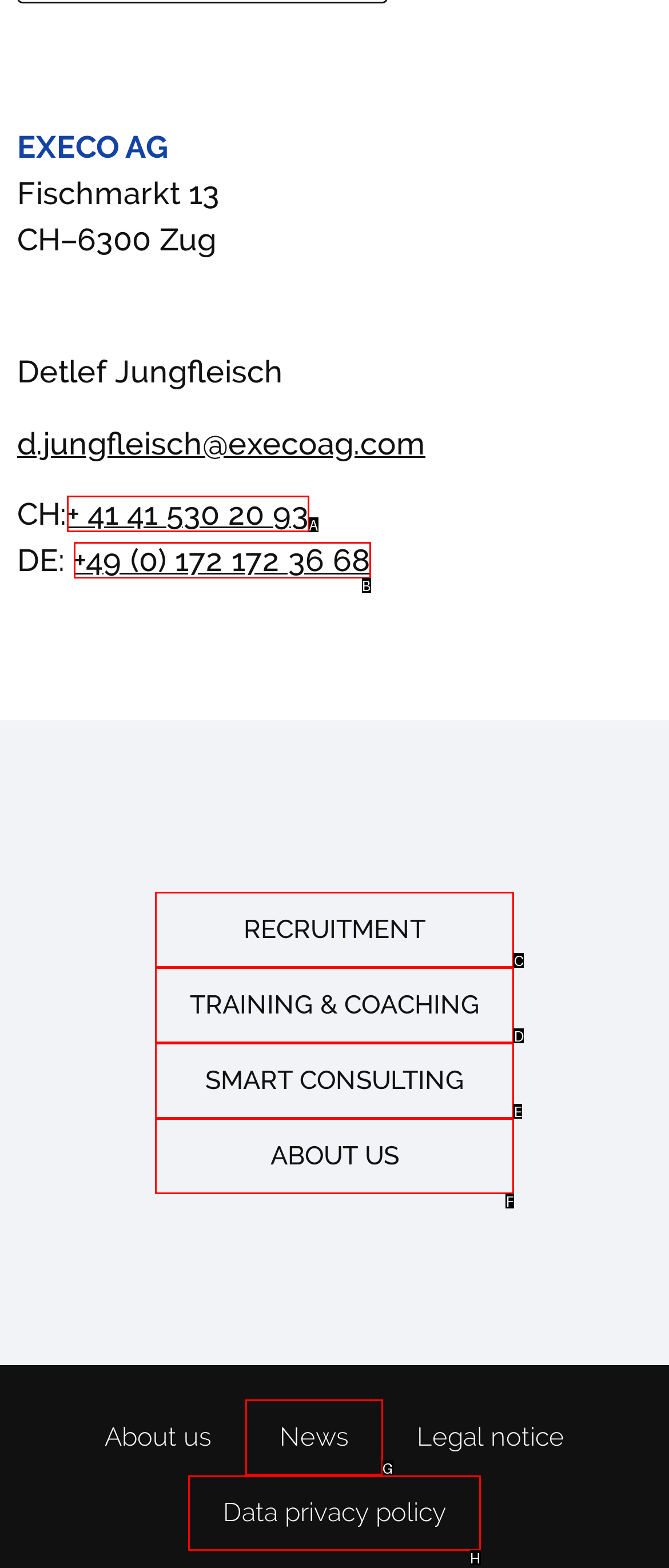Decide which letter you need to select to fulfill the task: read the data privacy policy
Answer with the letter that matches the correct option directly.

H